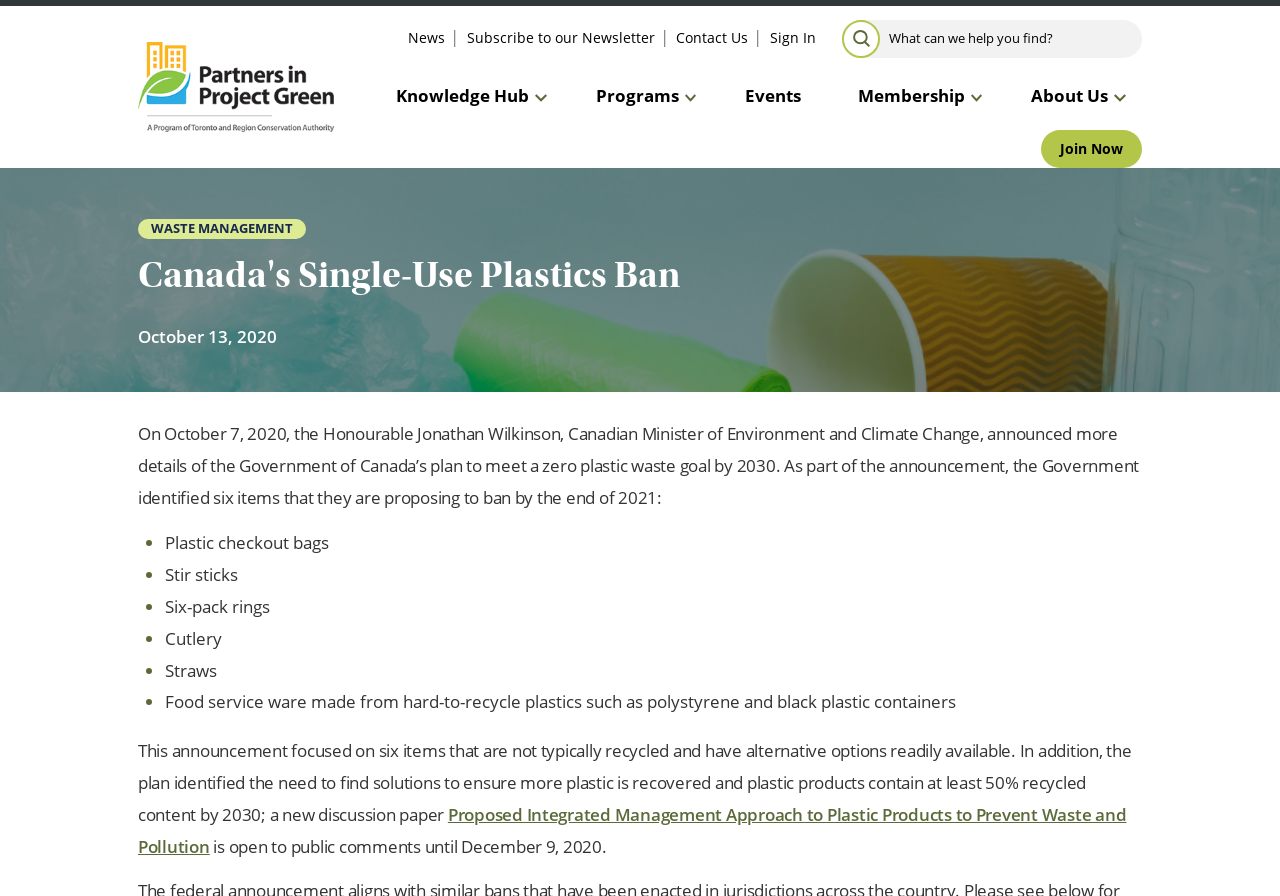Could you specify the bounding box coordinates for the clickable section to complete the following instruction: "Read the news"?

[0.319, 0.032, 0.348, 0.053]